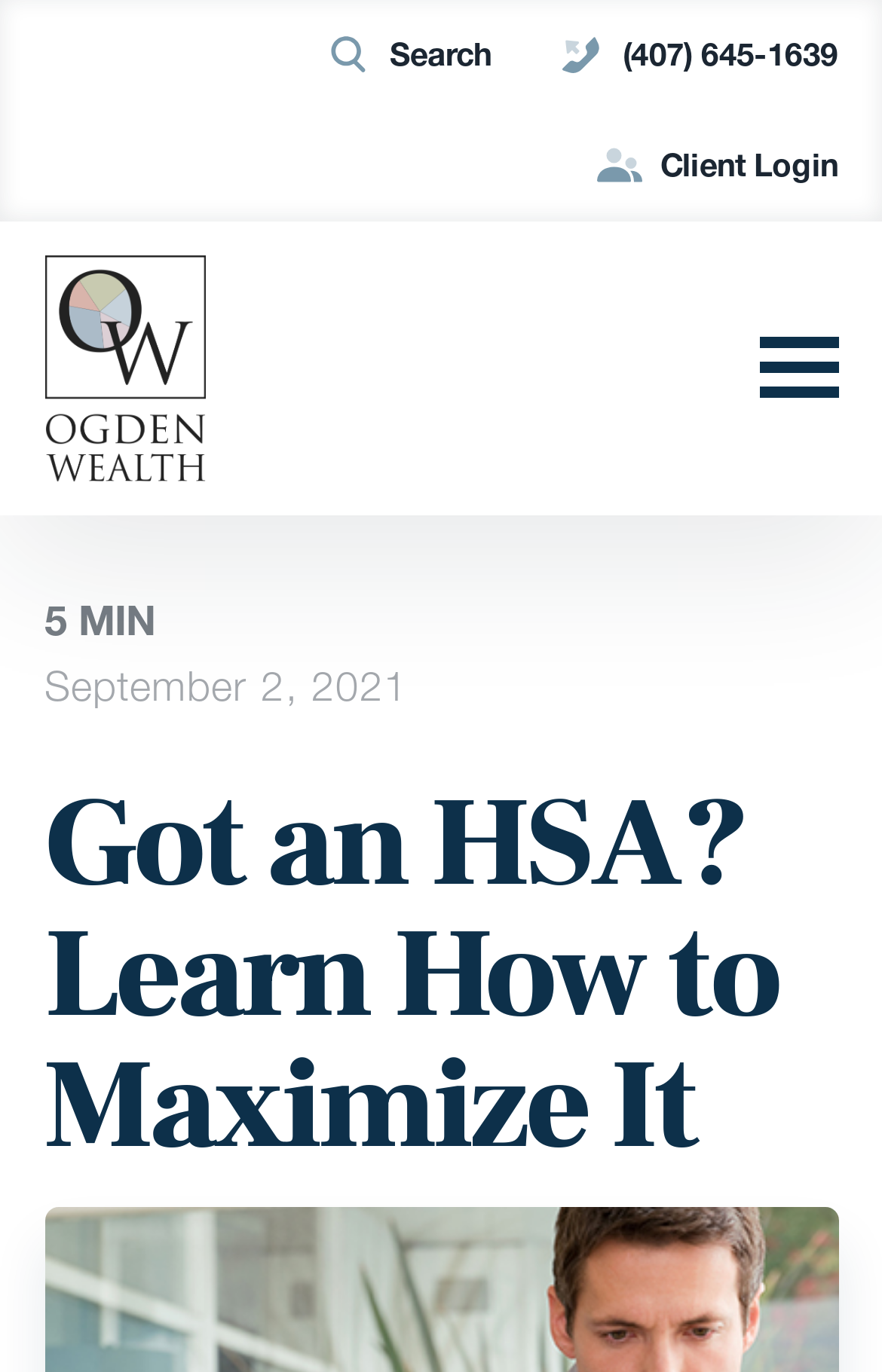What is the date of the latest article?
Answer the question with a single word or phrase derived from the image.

September 2, 2021